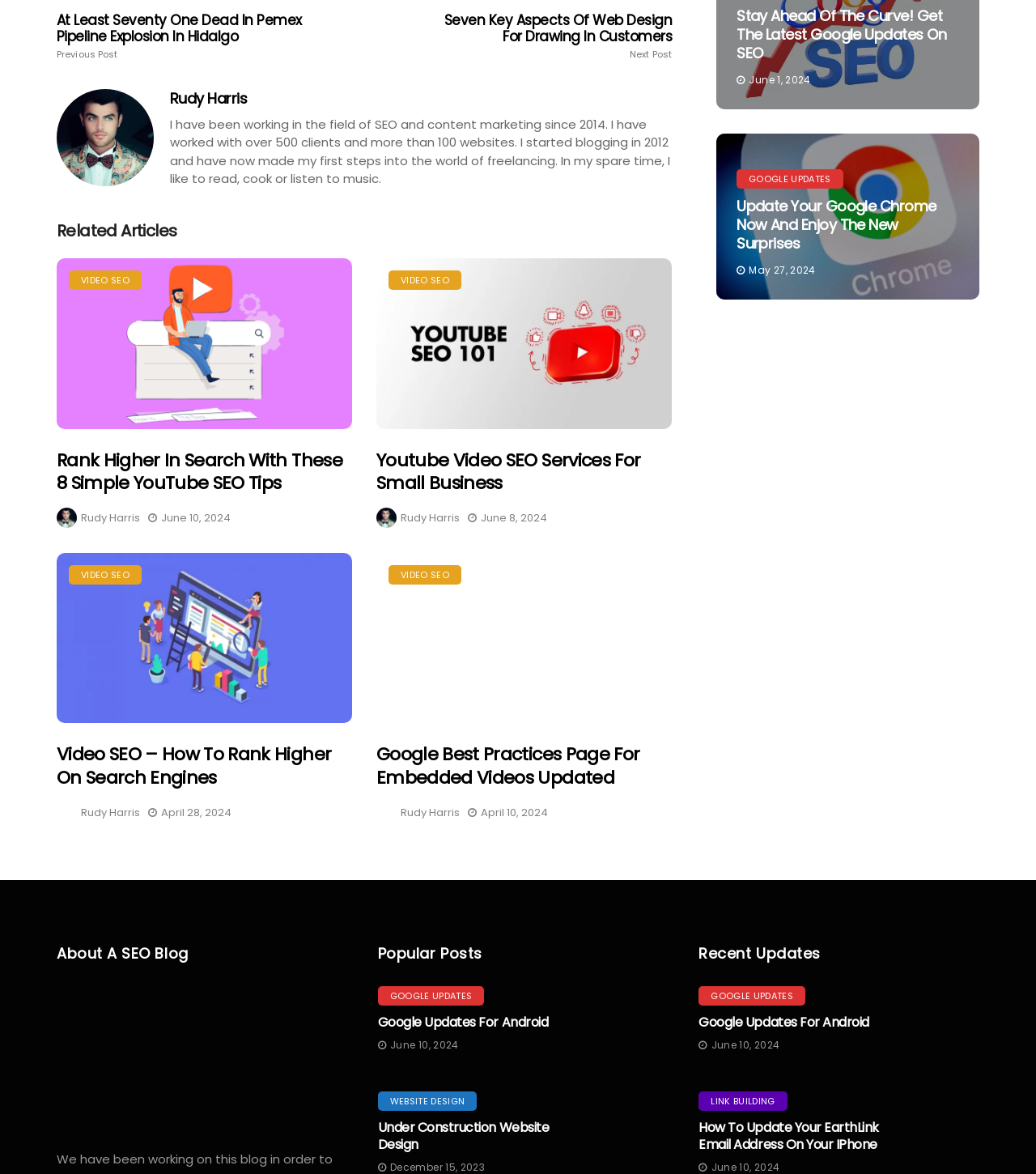Identify the bounding box coordinates of the clickable region required to complete the instruction: "Check out the popular post 'Under Construction Website Design'". The coordinates should be given as four float numbers within the range of 0 and 1, i.e., [left, top, right, bottom].

[0.557, 0.93, 0.635, 0.999]